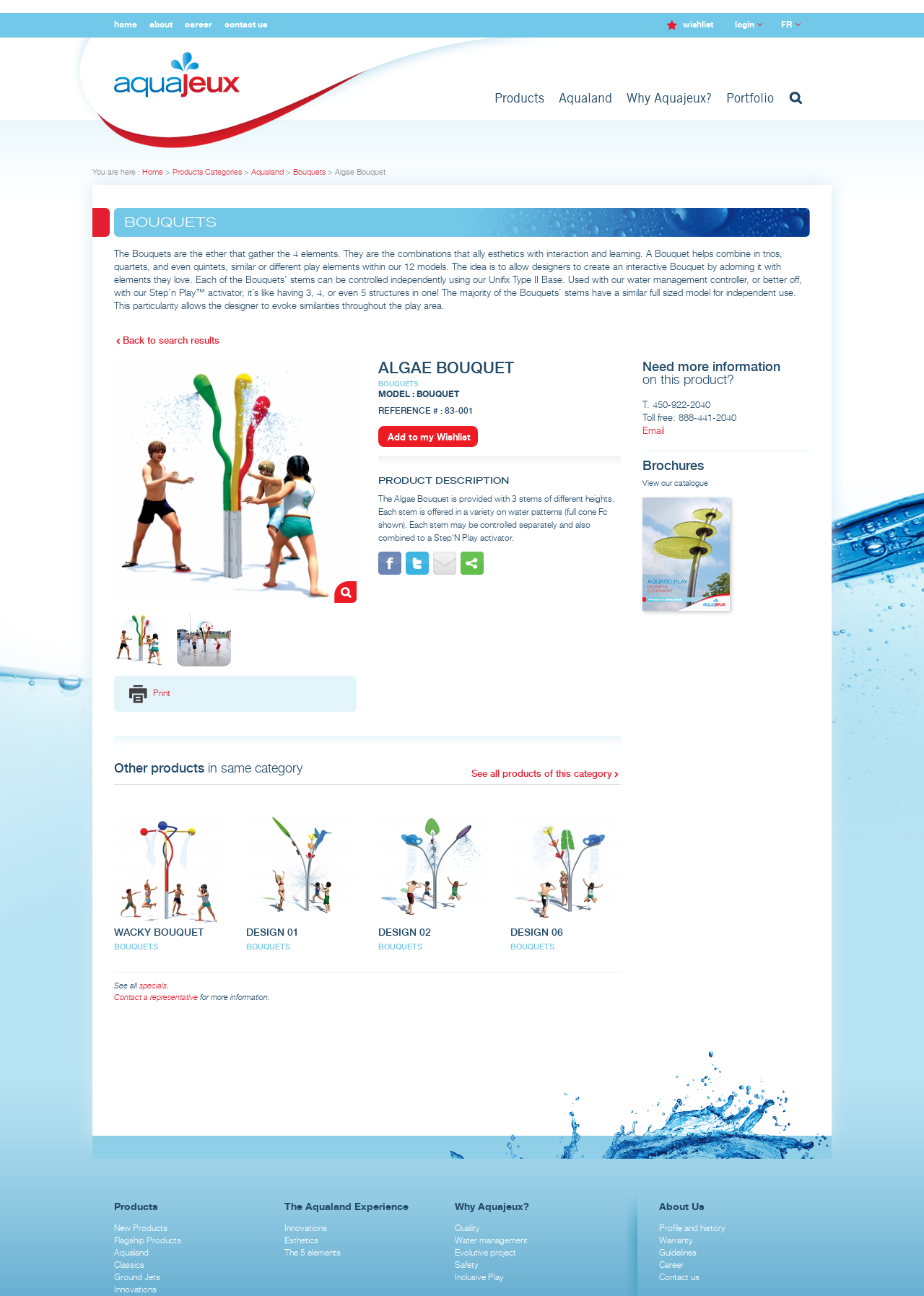Find the bounding box coordinates for the area that must be clicked to perform this action: "View the 'BOUQUETS' category".

[0.123, 0.161, 0.877, 0.183]